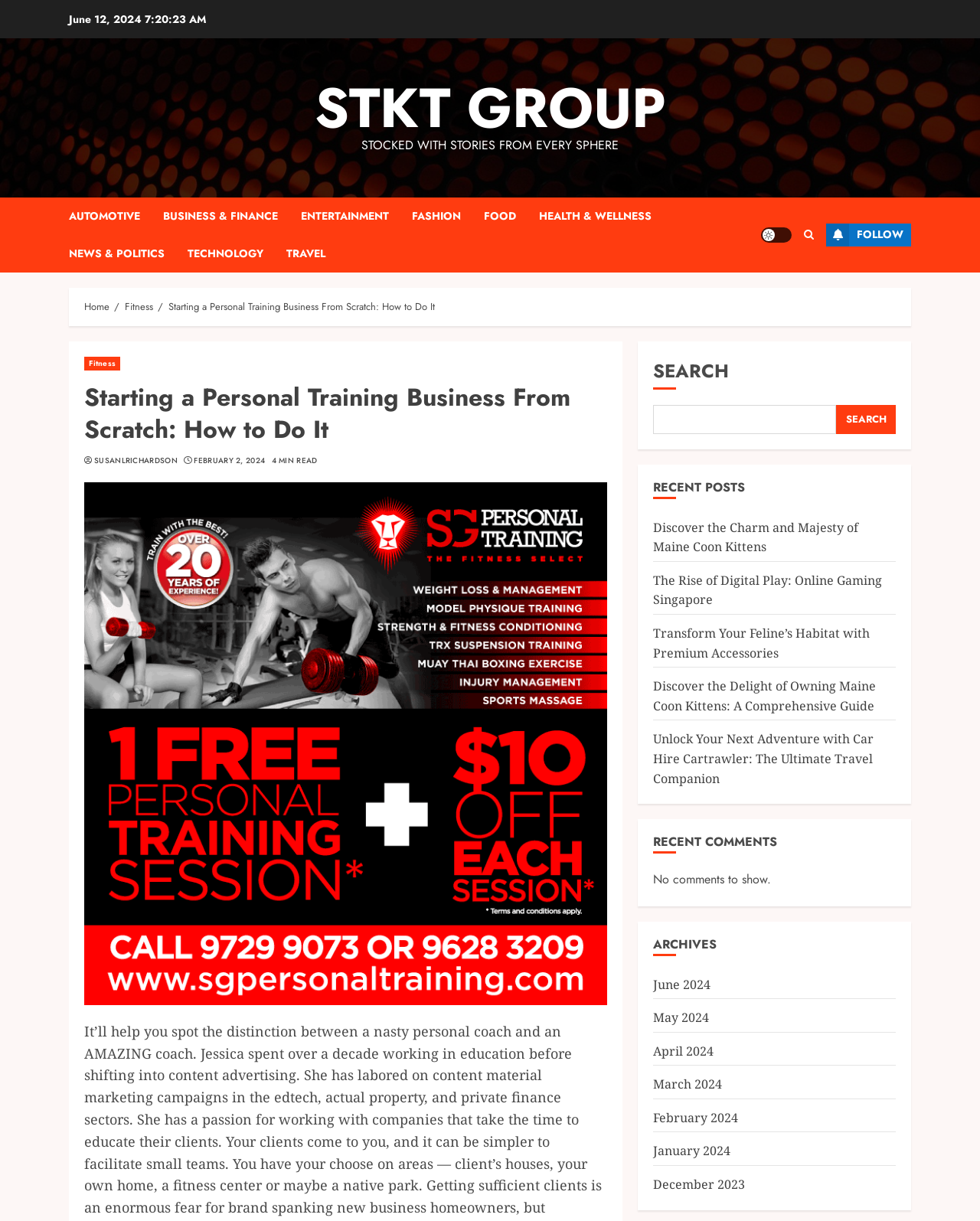What is the name of the author of the current article?
Refer to the screenshot and deliver a thorough answer to the question presented.

I found the name of the author of the current article by looking at the header section of the webpage, where it says 'SUSANLRICHARDSON' next to the date.